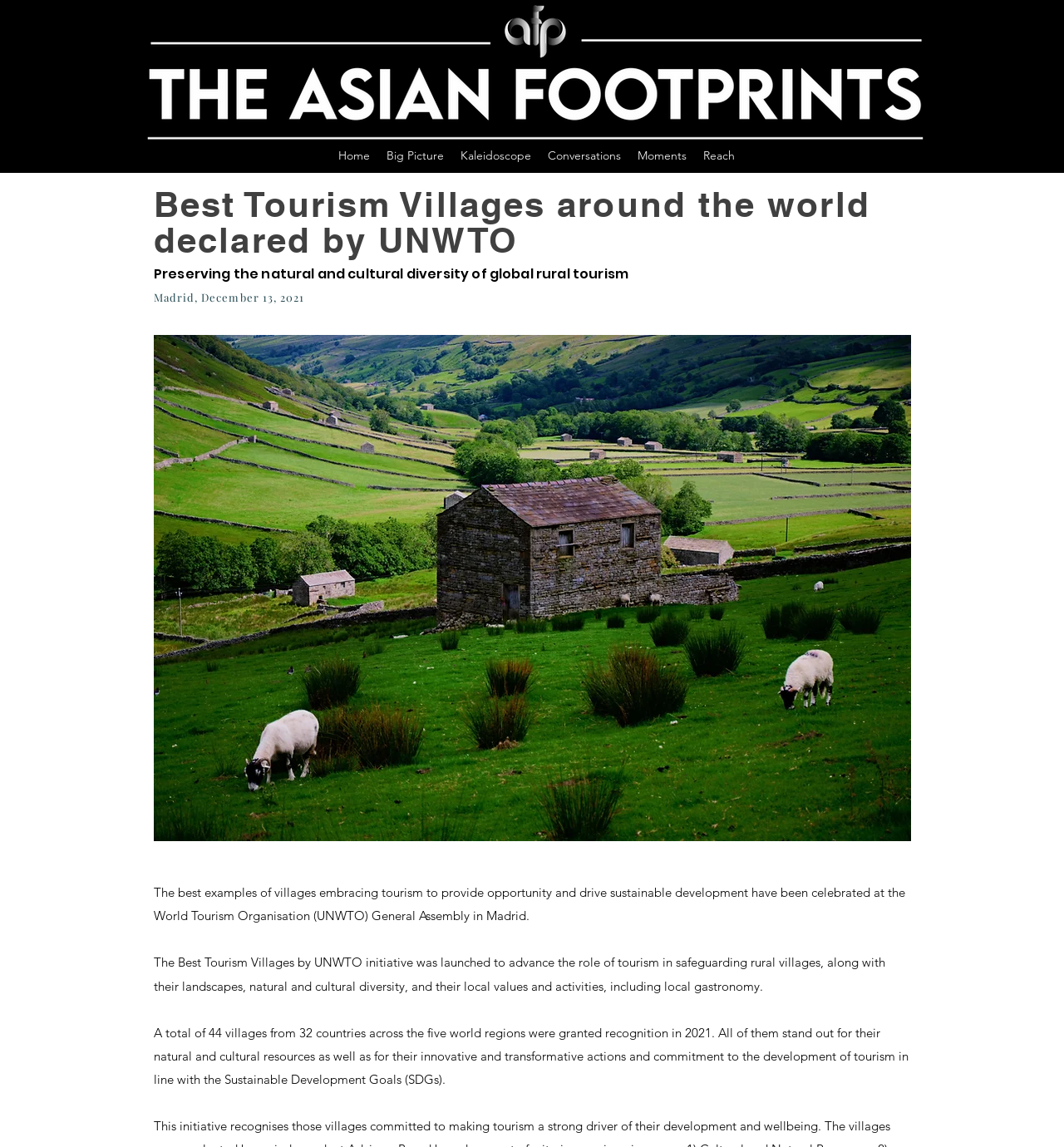How many villages were granted recognition in 2021?
Provide an in-depth answer to the question, covering all aspects.

The answer can be found in the StaticText 'A total of 44 villages from 32 countries across the five world regions were granted recognition in 2021.' which states that 44 villages were granted recognition in 2021.